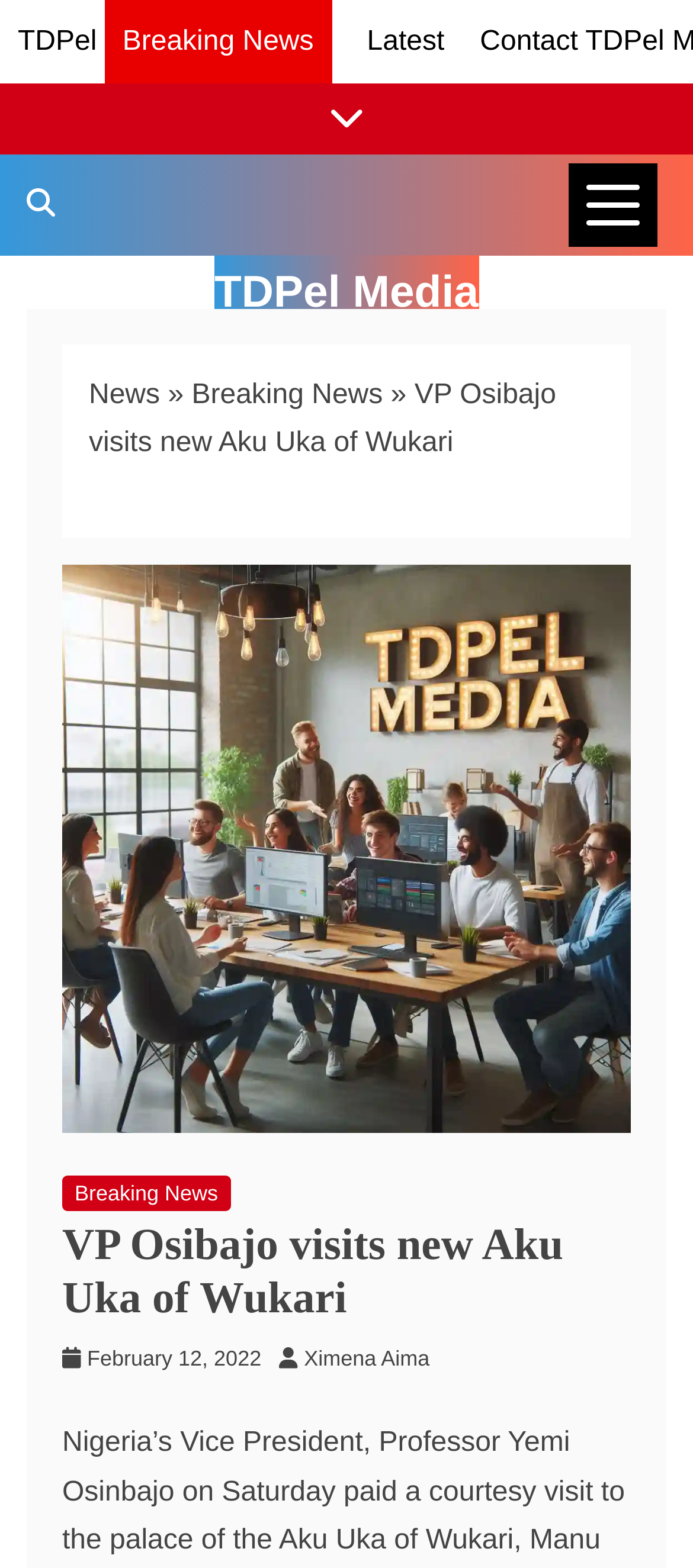Who is the author of the article?
Look at the image and respond to the question as thoroughly as possible.

I found the author's name by looking at the link 'Ximena Aima' located below the article's title and date.